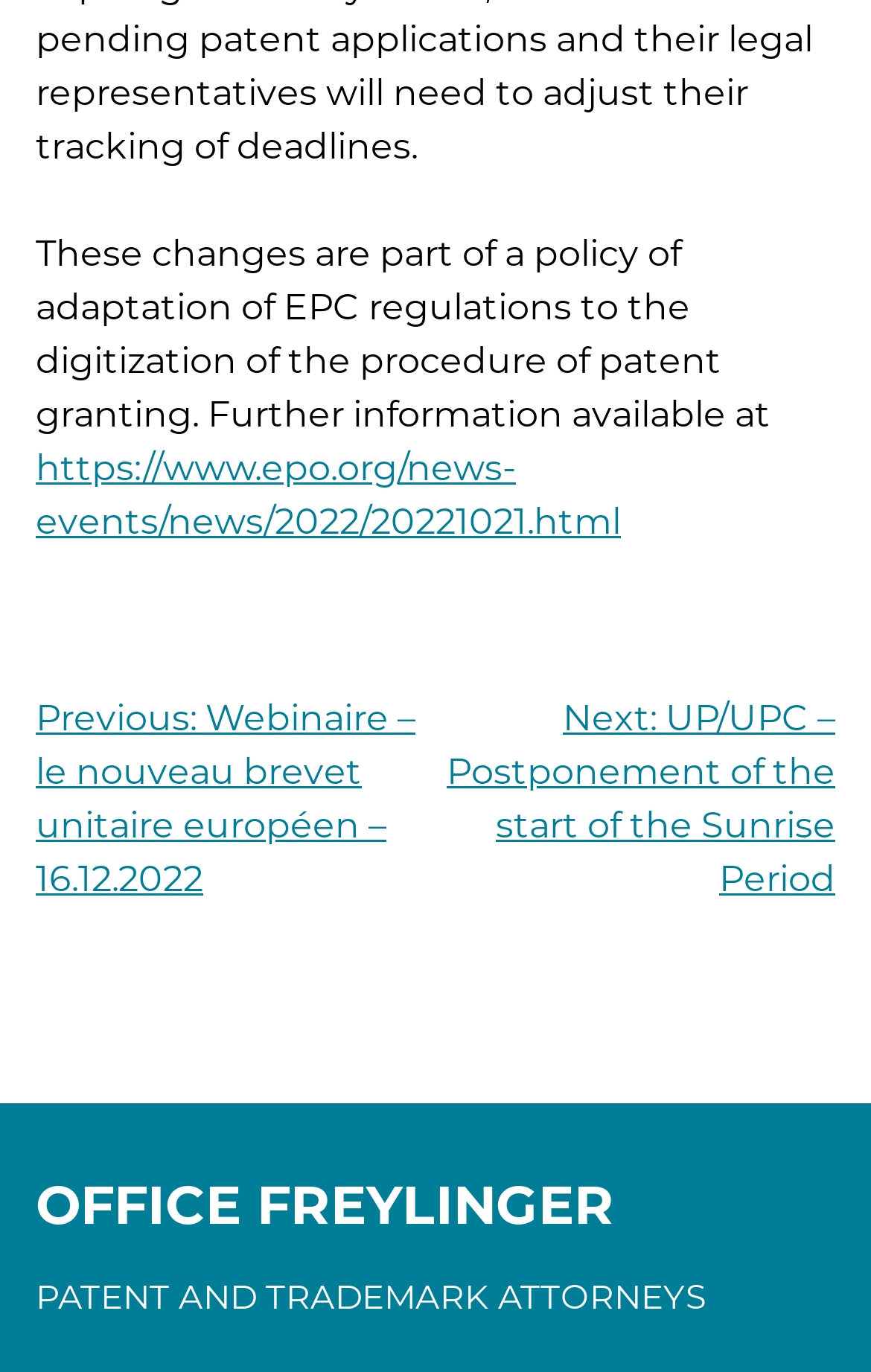Using a single word or phrase, answer the following question: 
What are the navigation options?

Previous and Next